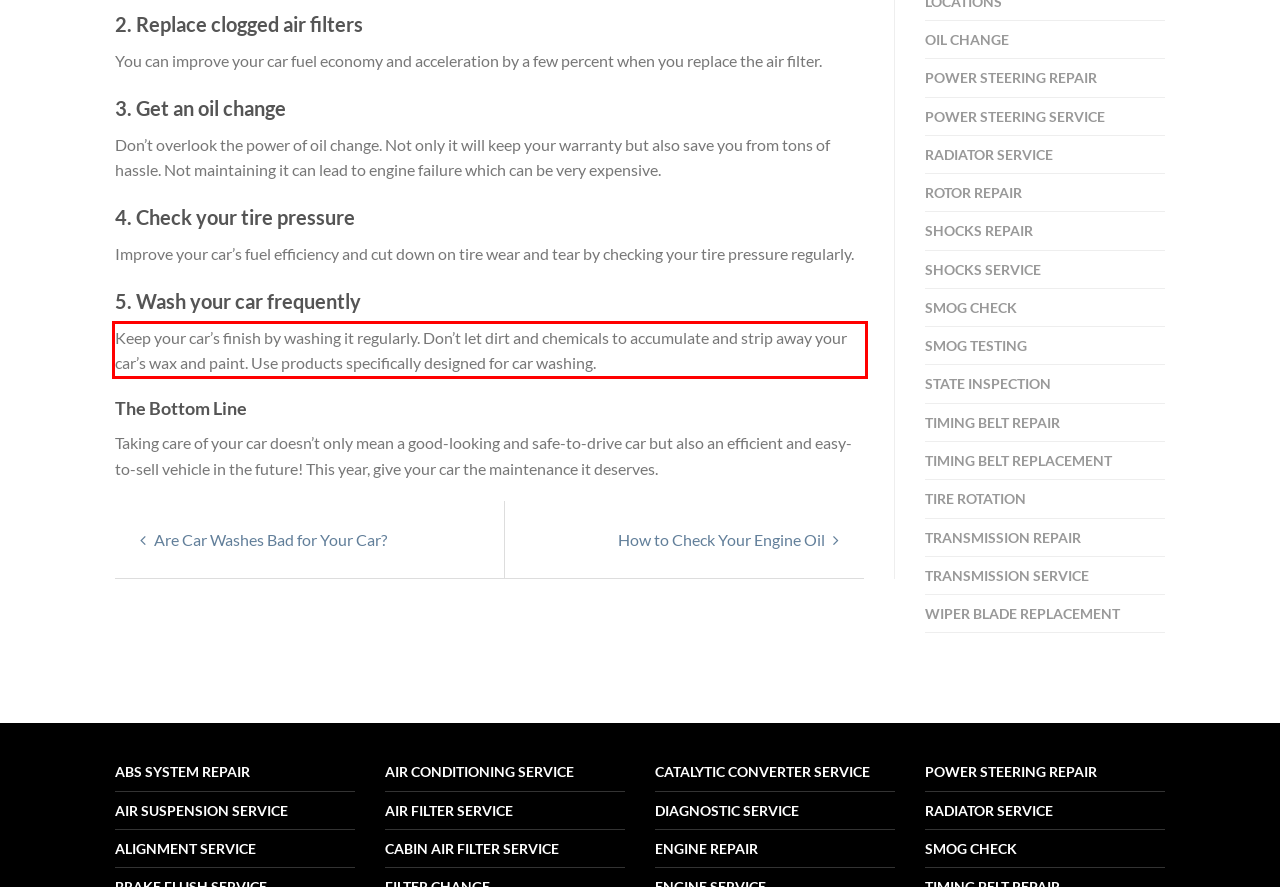Please look at the webpage screenshot and extract the text enclosed by the red bounding box.

Keep your car’s finish by washing it regularly. Don’t let dirt and chemicals to accumulate and strip away your car’s wax and paint. Use products specifically designed for car washing.